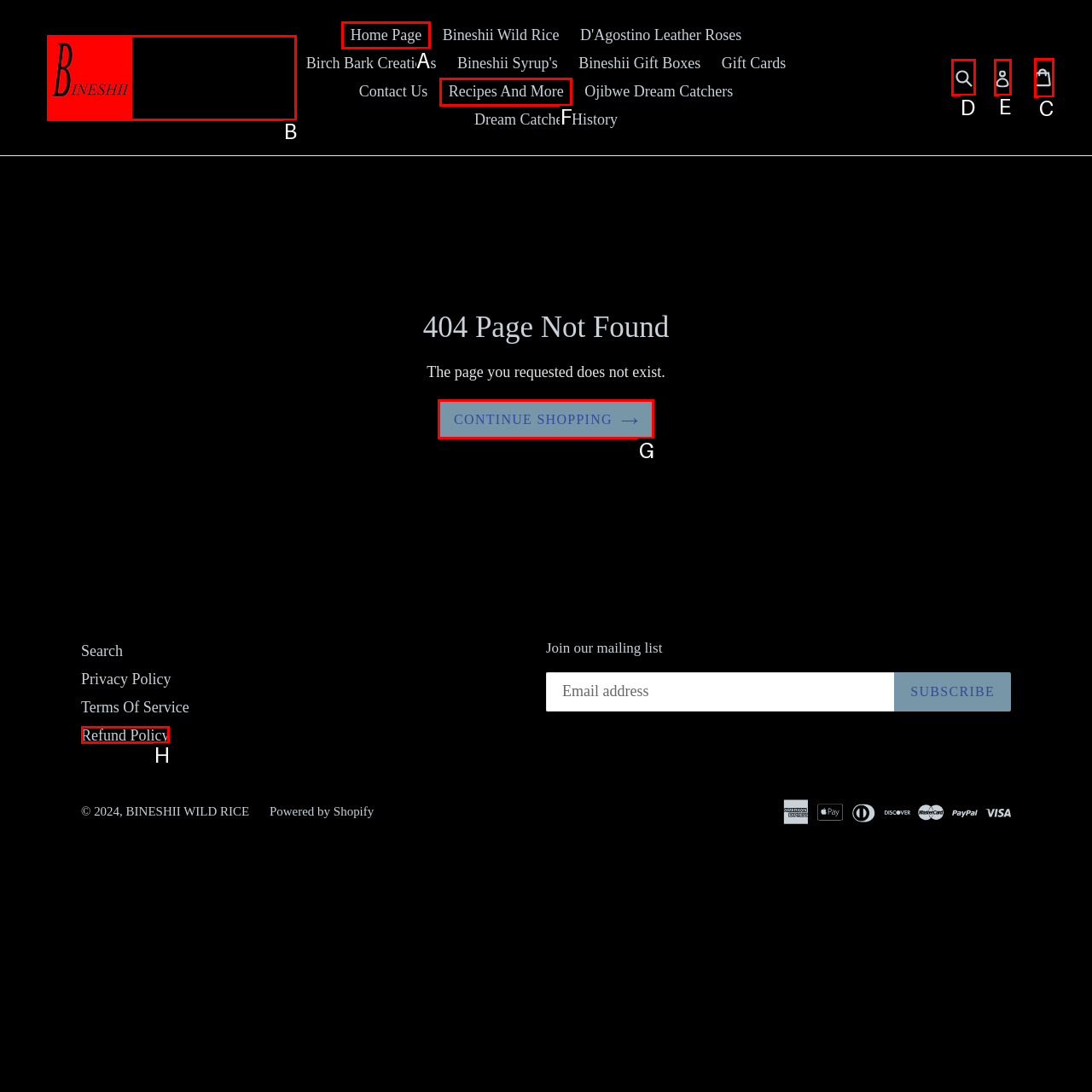Select the letter of the option that should be clicked to achieve the specified task: Go to home page. Respond with just the letter.

A